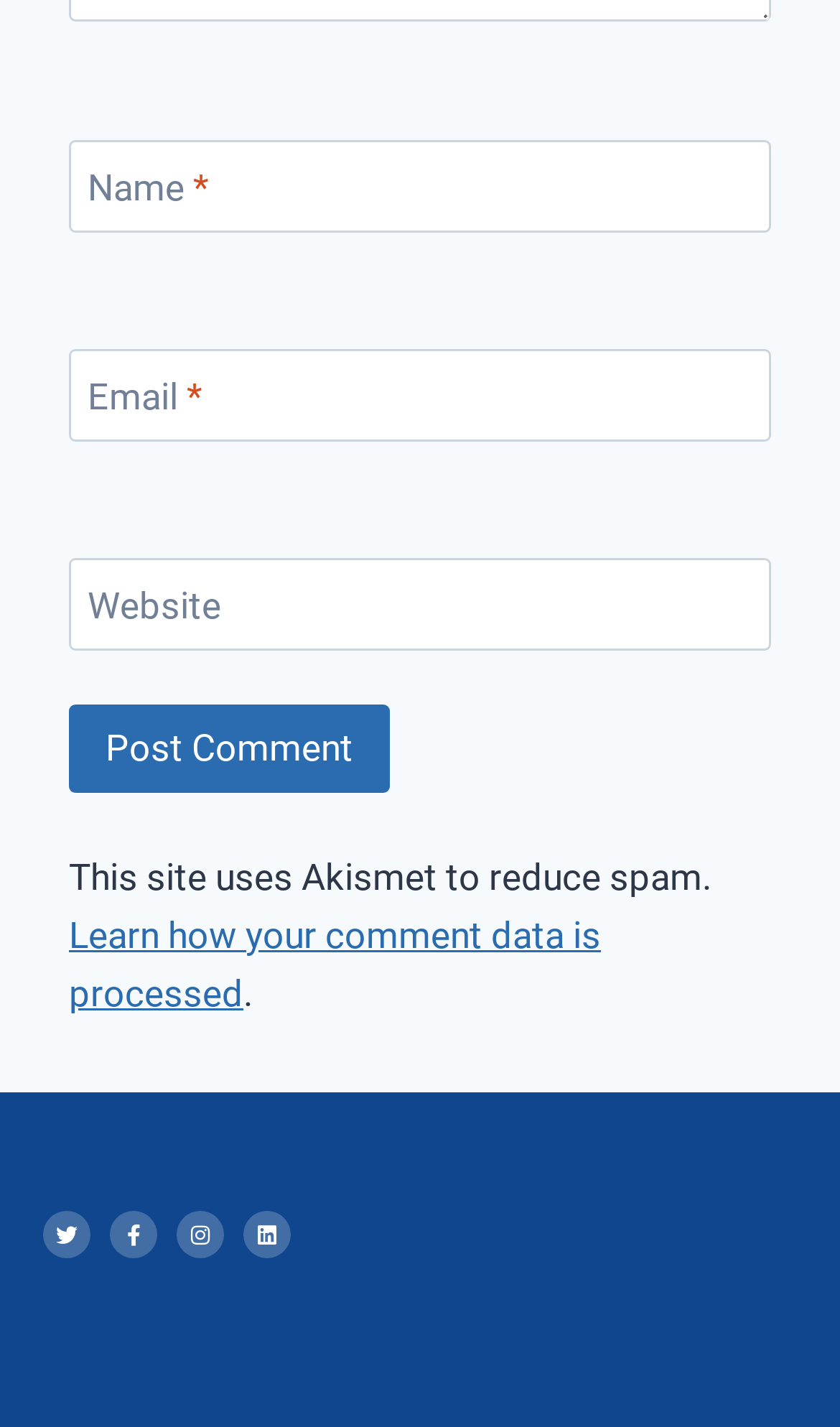Identify the bounding box coordinates of the region that should be clicked to execute the following instruction: "Click the Youtube link".

None